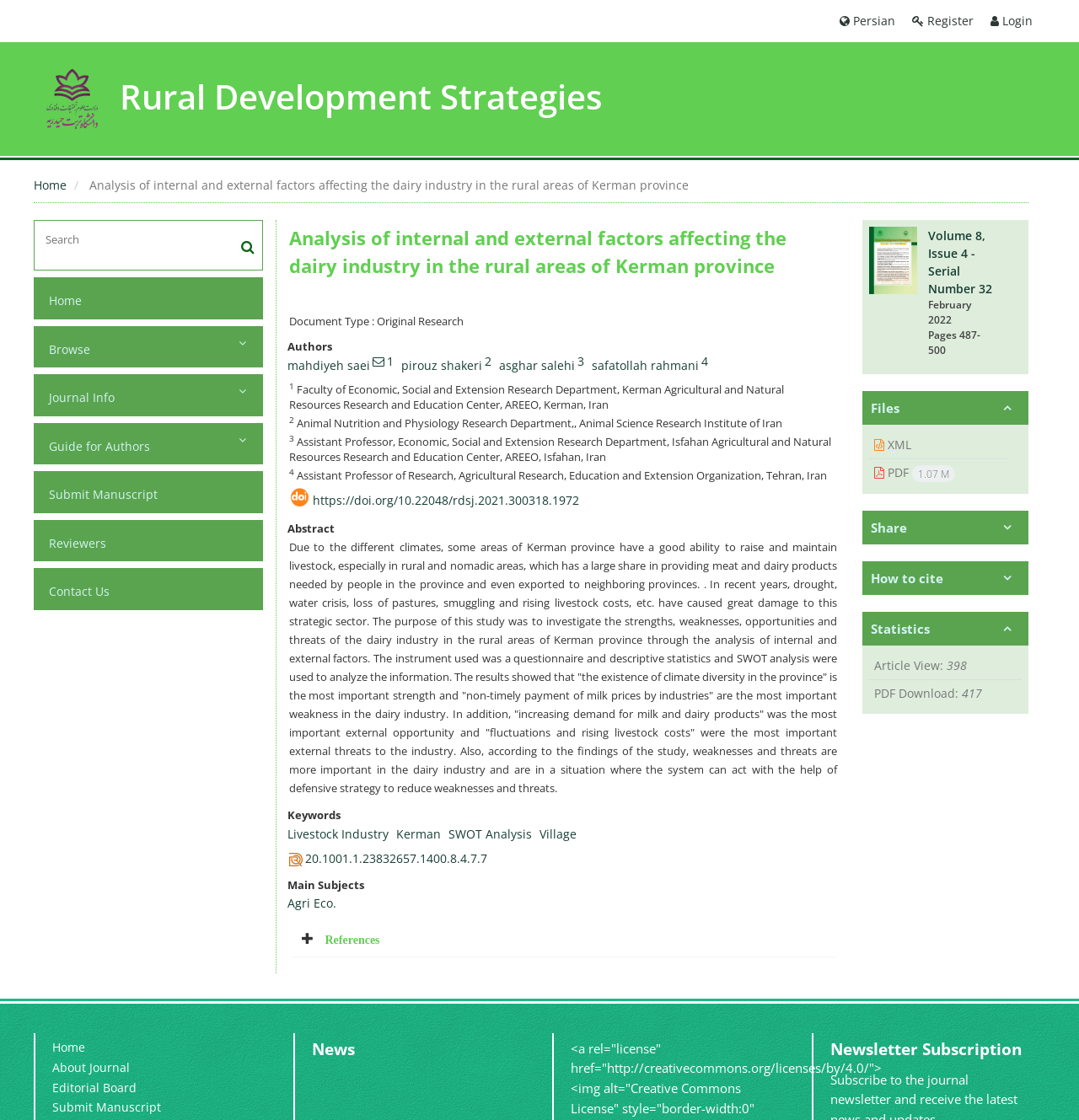Please specify the bounding box coordinates of the clickable section necessary to execute the following command: "download article in PDF".

[0.806, 0.41, 0.935, 0.435]